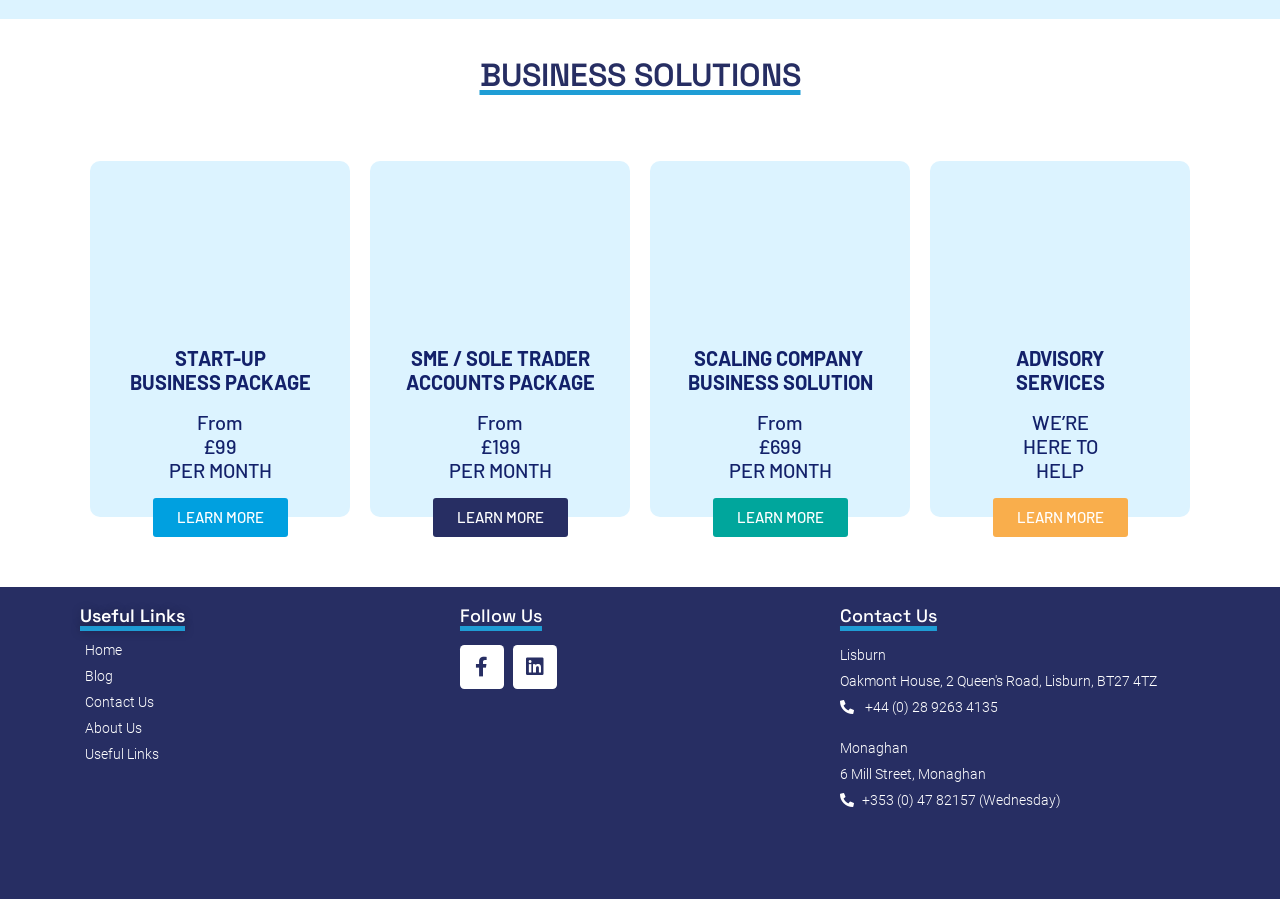Respond to the question below with a single word or phrase: Where are the offices of Exchange Accountants located?

Lisburn and Monaghan